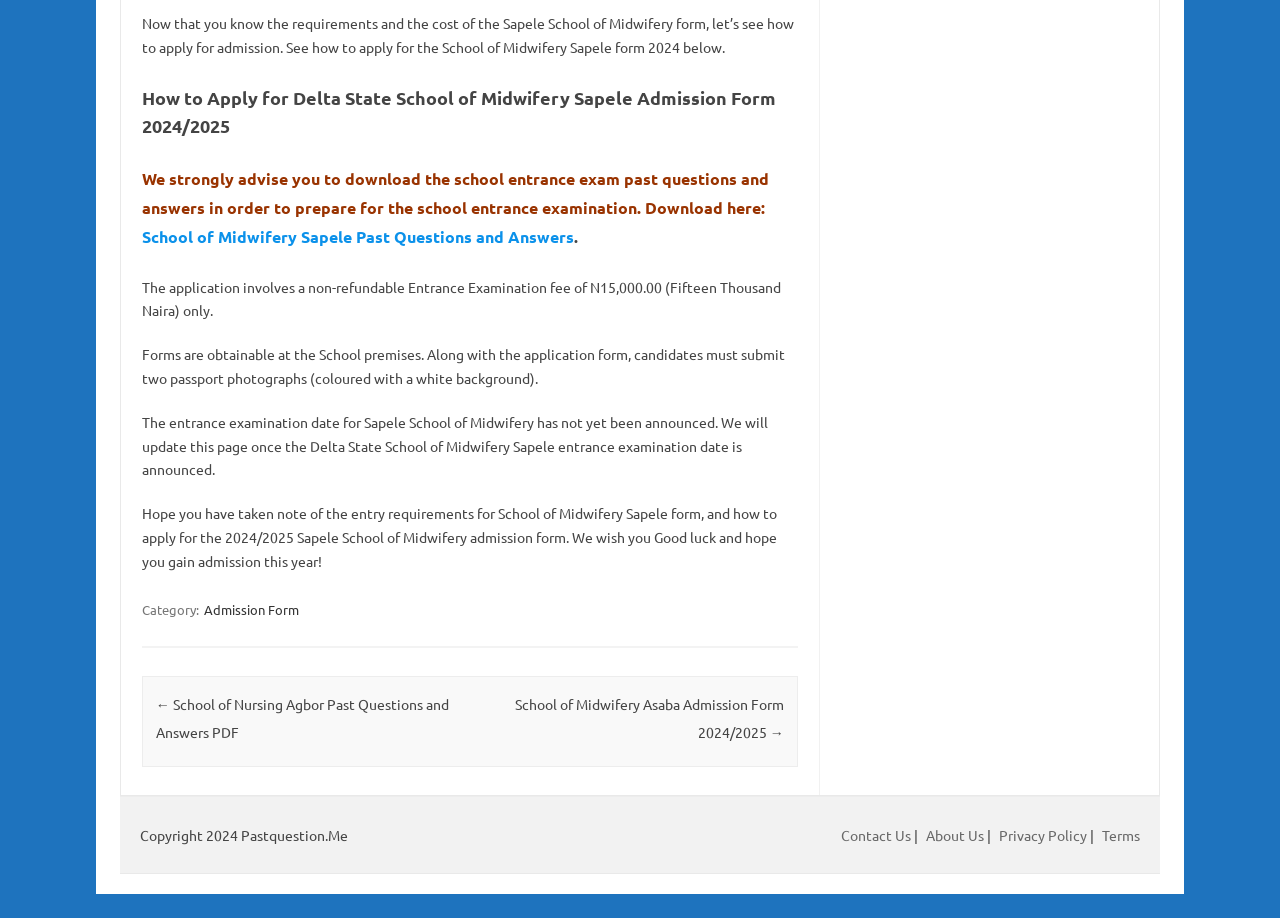Could you find the bounding box coordinates of the clickable area to complete this instruction: "Download School of Midwifery Sapele Past Questions and Answers"?

[0.111, 0.246, 0.448, 0.269]